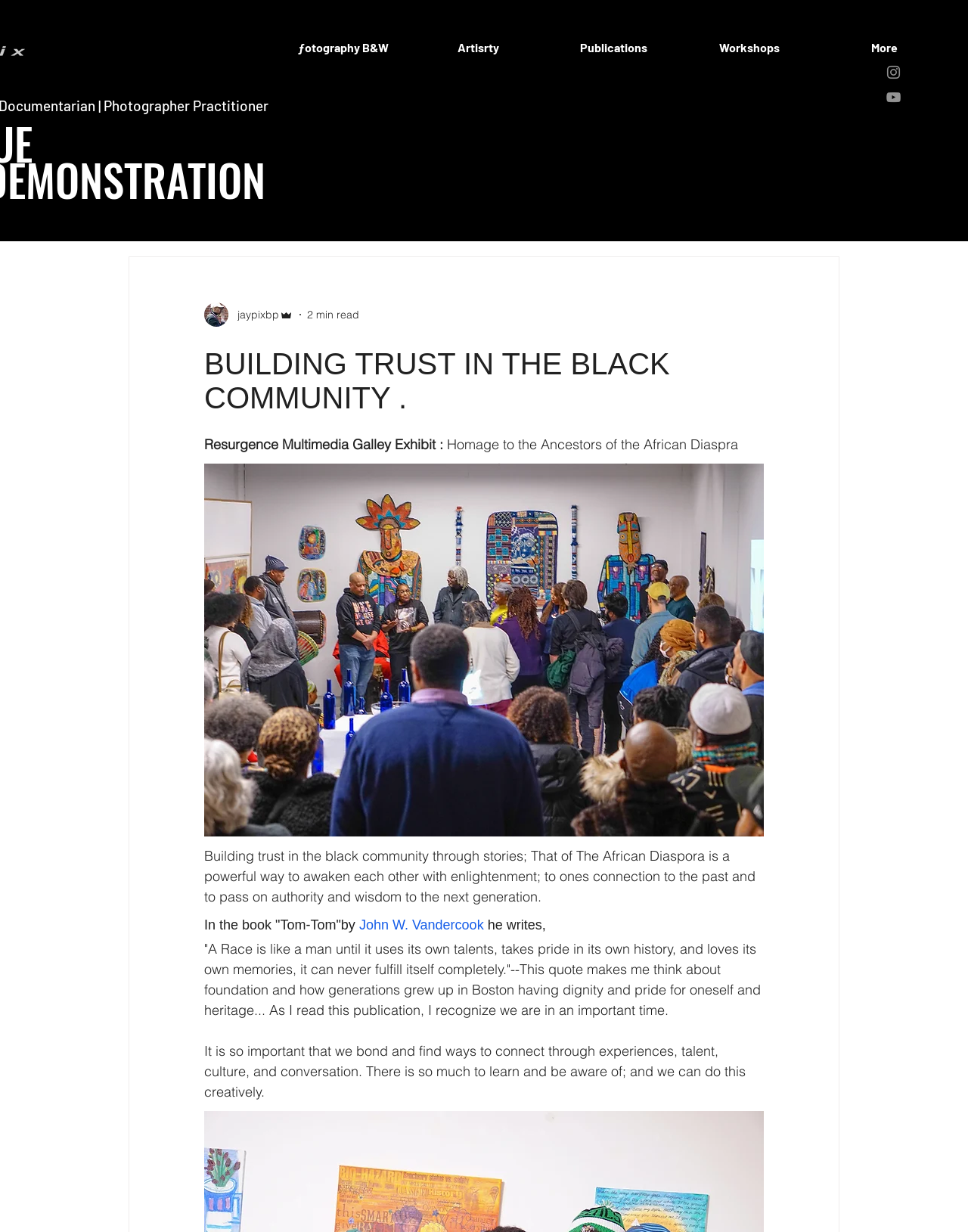Identify the bounding box coordinates of the clickable section necessary to follow the following instruction: "Watch the YouTube video". The coordinates should be presented as four float numbers from 0 to 1, i.e., [left, top, right, bottom].

[0.07, 0.15, 0.088, 0.165]